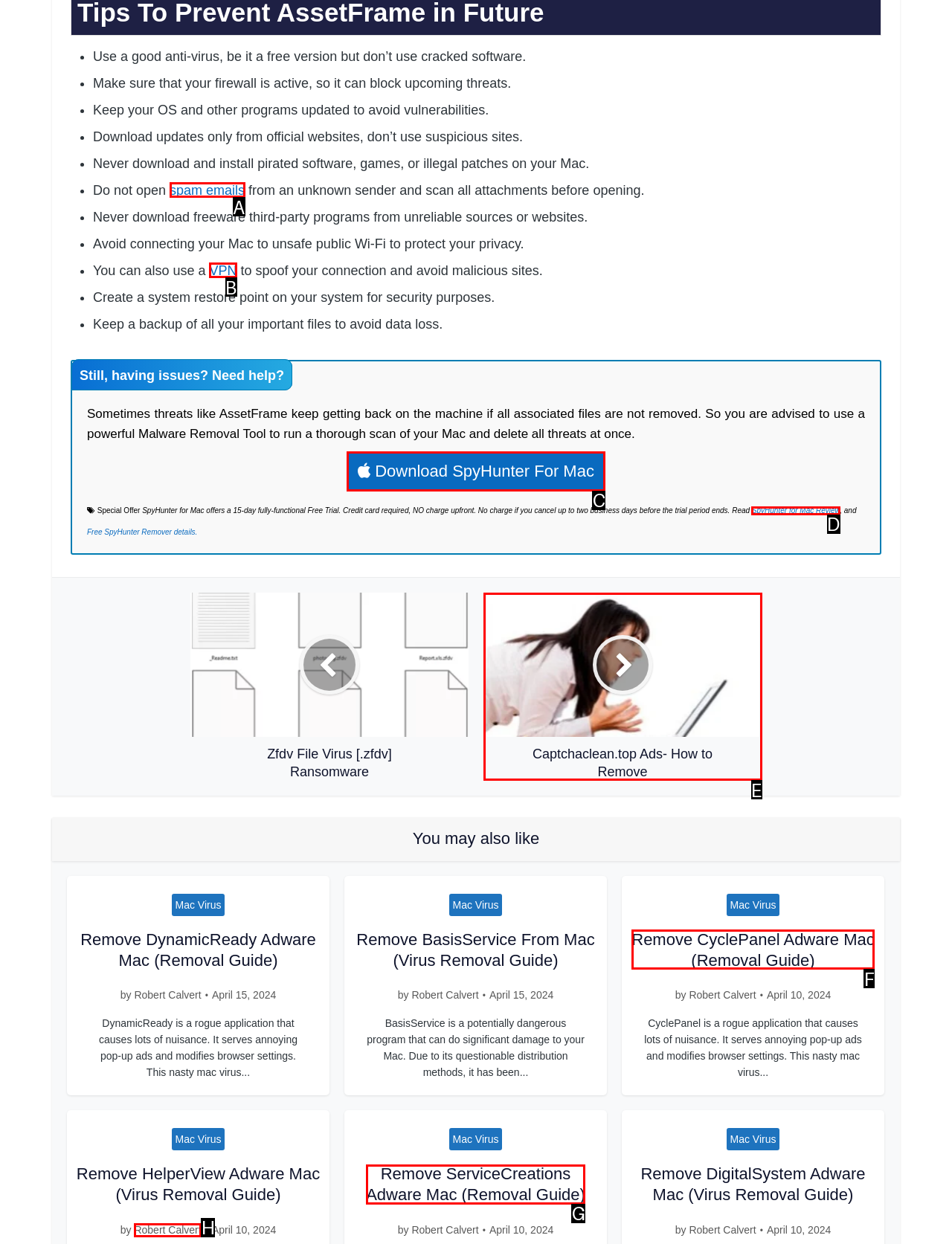Choose the UI element that best aligns with the description: VPN
Respond with the letter of the chosen option directly.

B